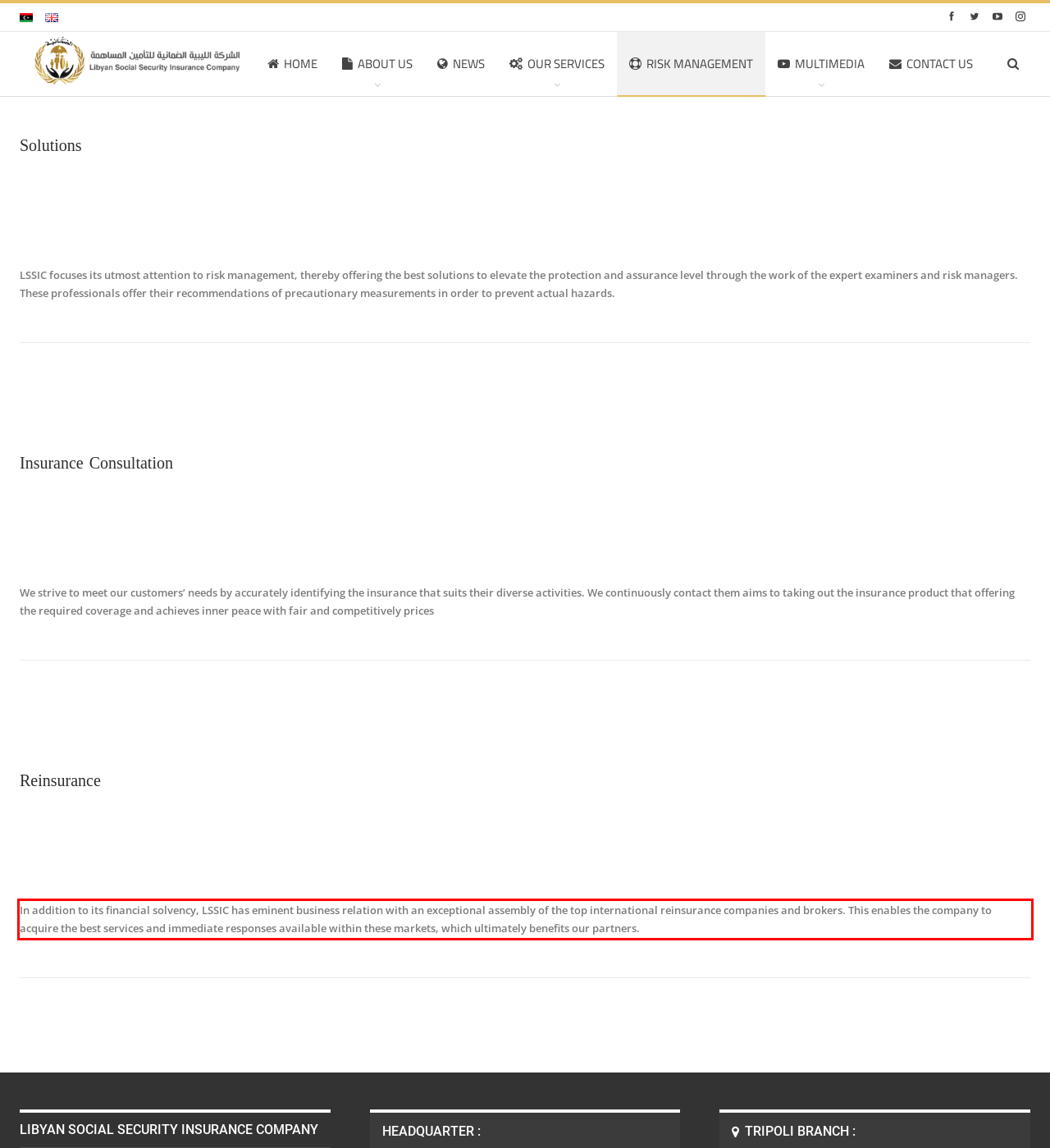Given a screenshot of a webpage containing a red bounding box, perform OCR on the text within this red bounding box and provide the text content.

In addition to its financial solvency, LSSIC has eminent business relation with an exceptional assembly of the top international reinsurance companies and brokers. This enables the company to acquire the best services and immediate responses available within these markets, which ultimately benefits our partners.